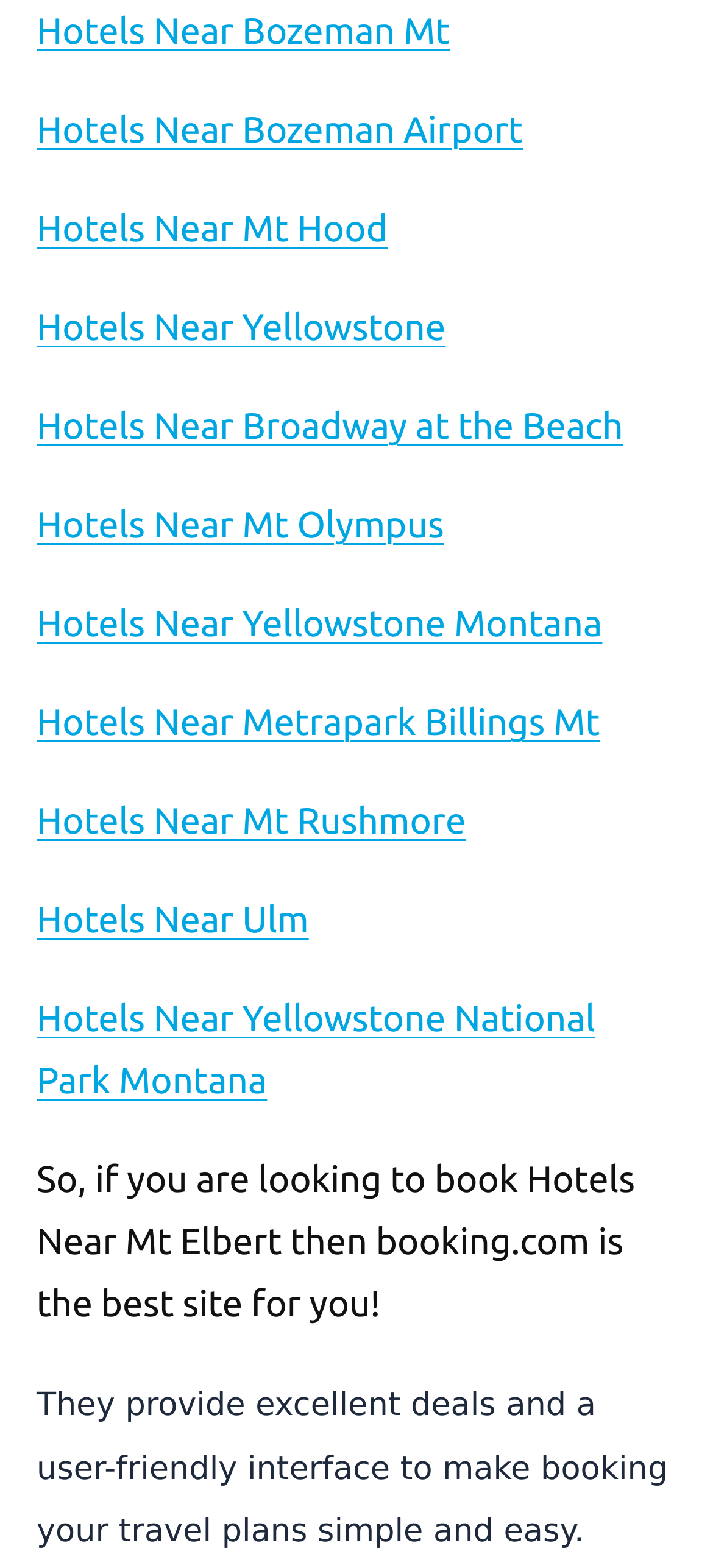What is the website recommending for booking hotels?
Based on the screenshot, provide a one-word or short-phrase response.

booking.com